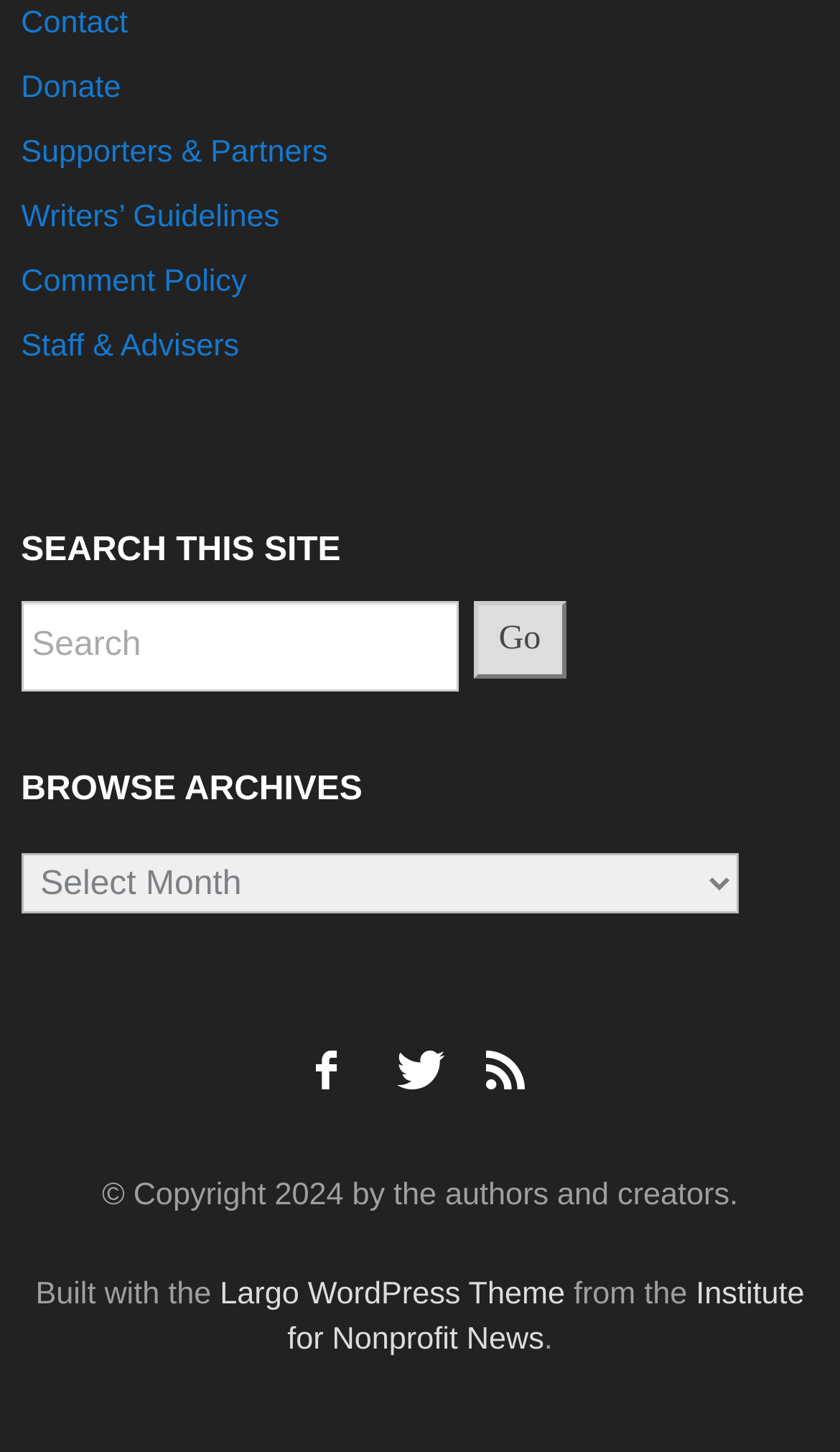Identify the bounding box for the described UI element: "Largo WordPress Theme".

[0.262, 0.876, 0.673, 0.9]